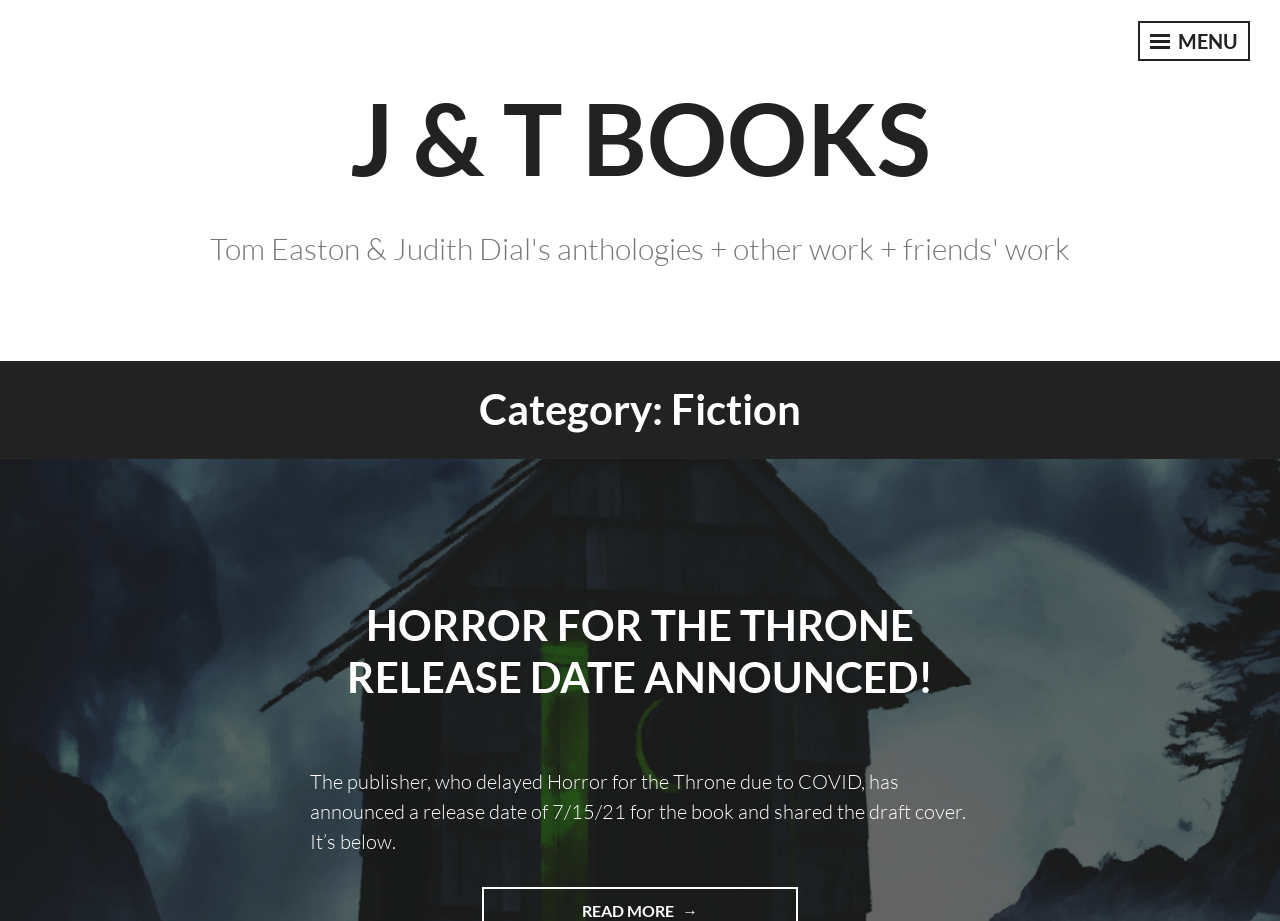Respond with a single word or phrase to the following question:
What is the title of the announced book?

Horror for the Throne